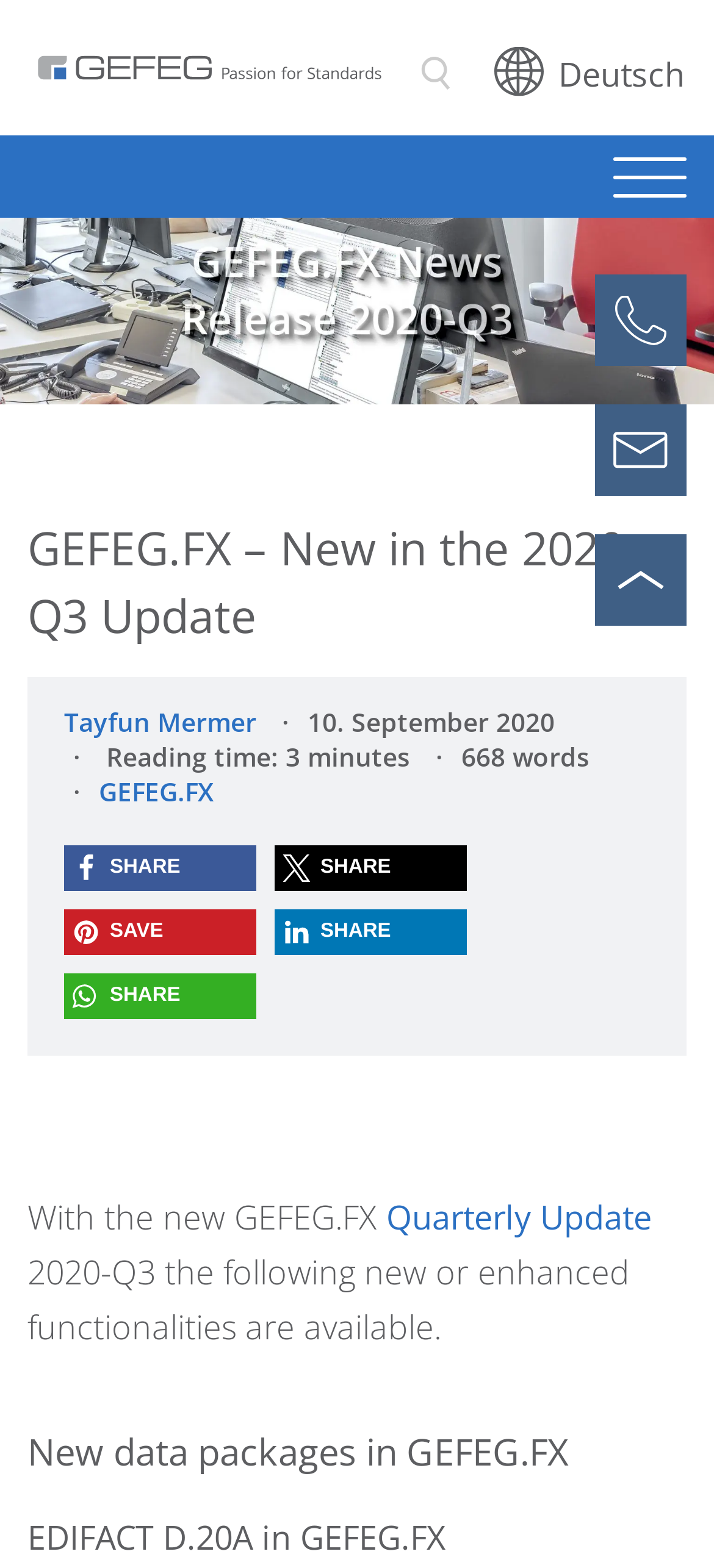Could you find the bounding box coordinates of the clickable area to complete this instruction: "Open contact form"?

[0.833, 0.258, 0.962, 0.316]